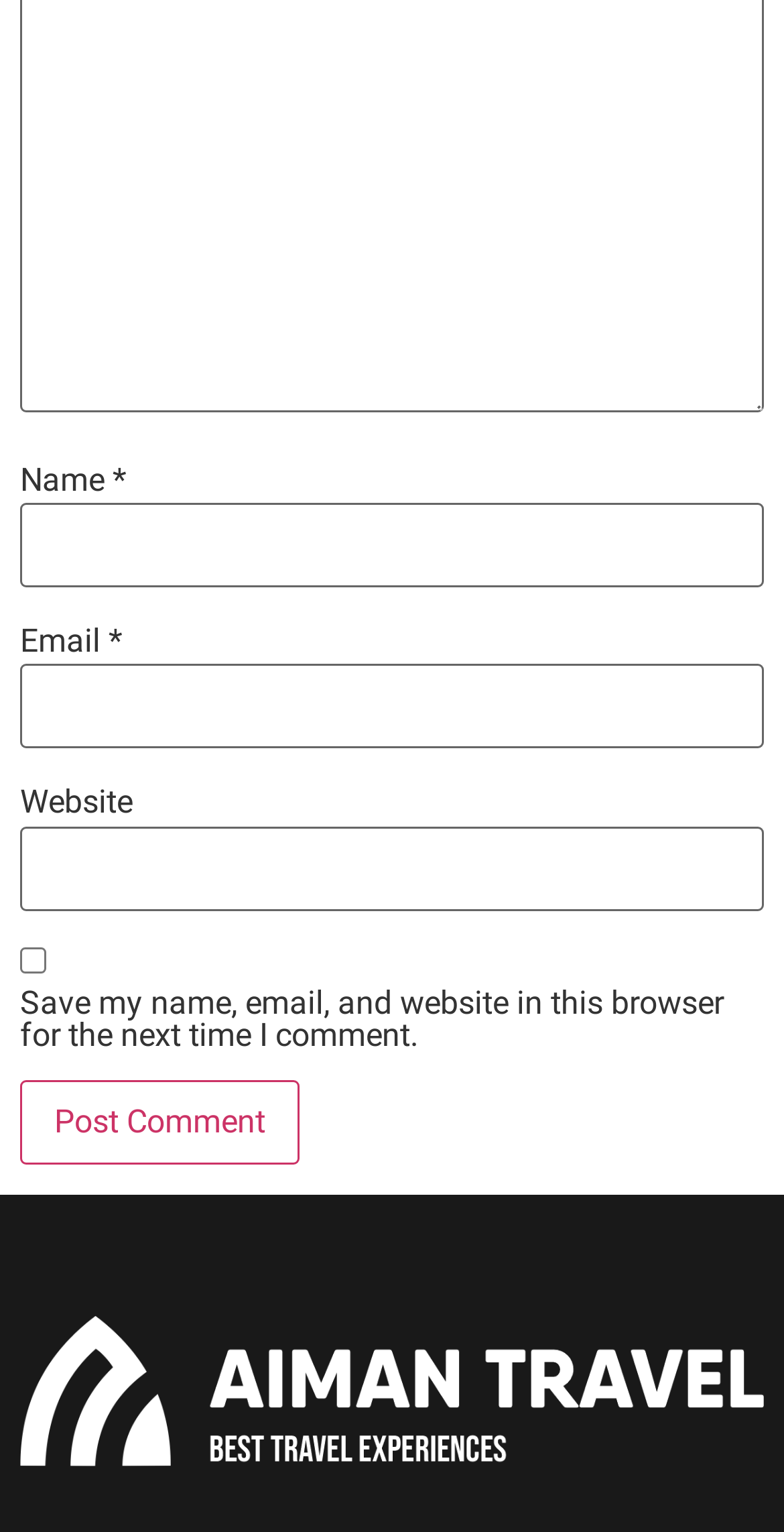What is the purpose of the checkbox?
Based on the screenshot, answer the question with a single word or phrase.

Save comment info